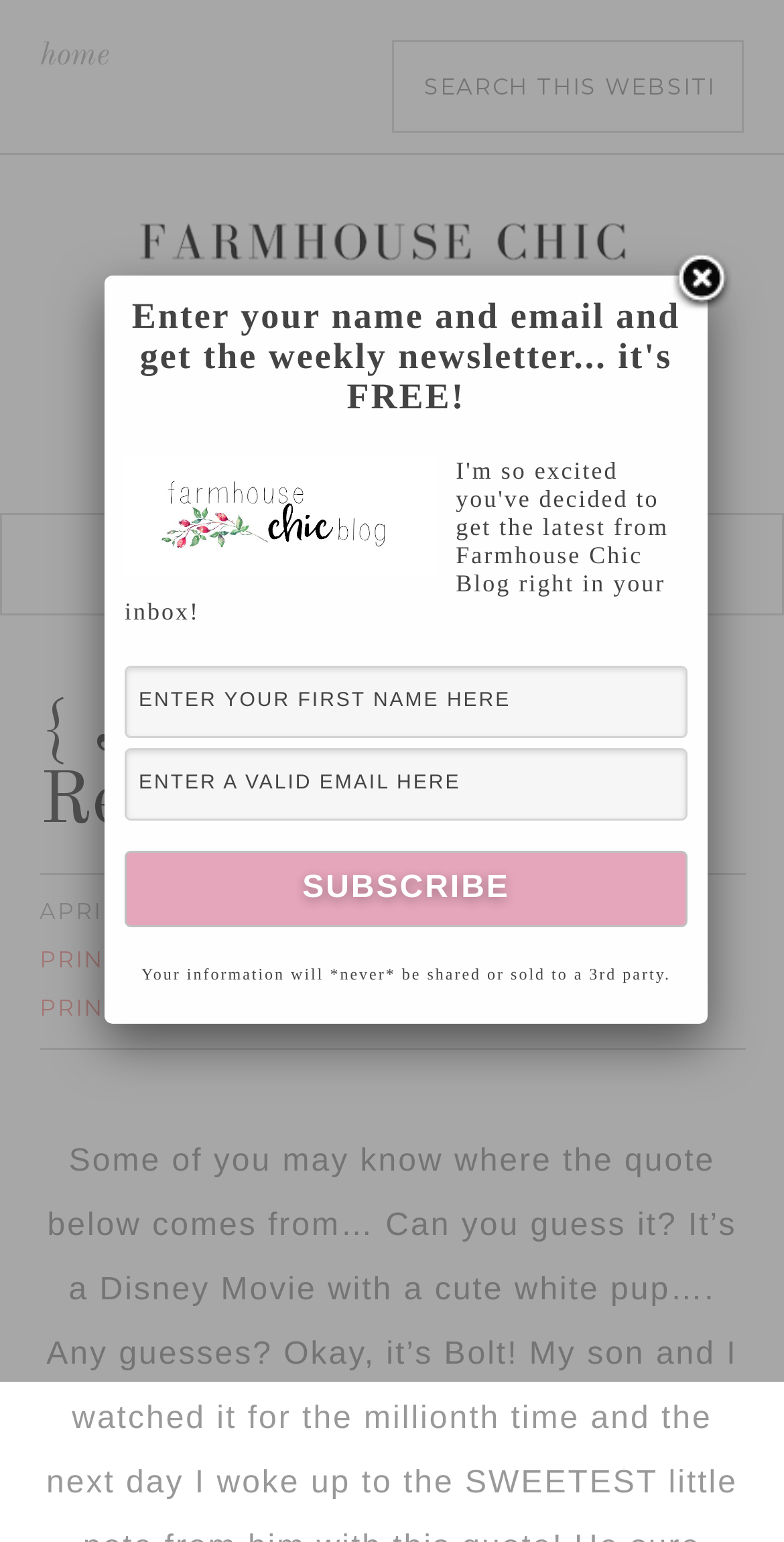What is the title of the first post?
Please provide a single word or phrase in response based on the screenshot.

Just A Little Reminder…